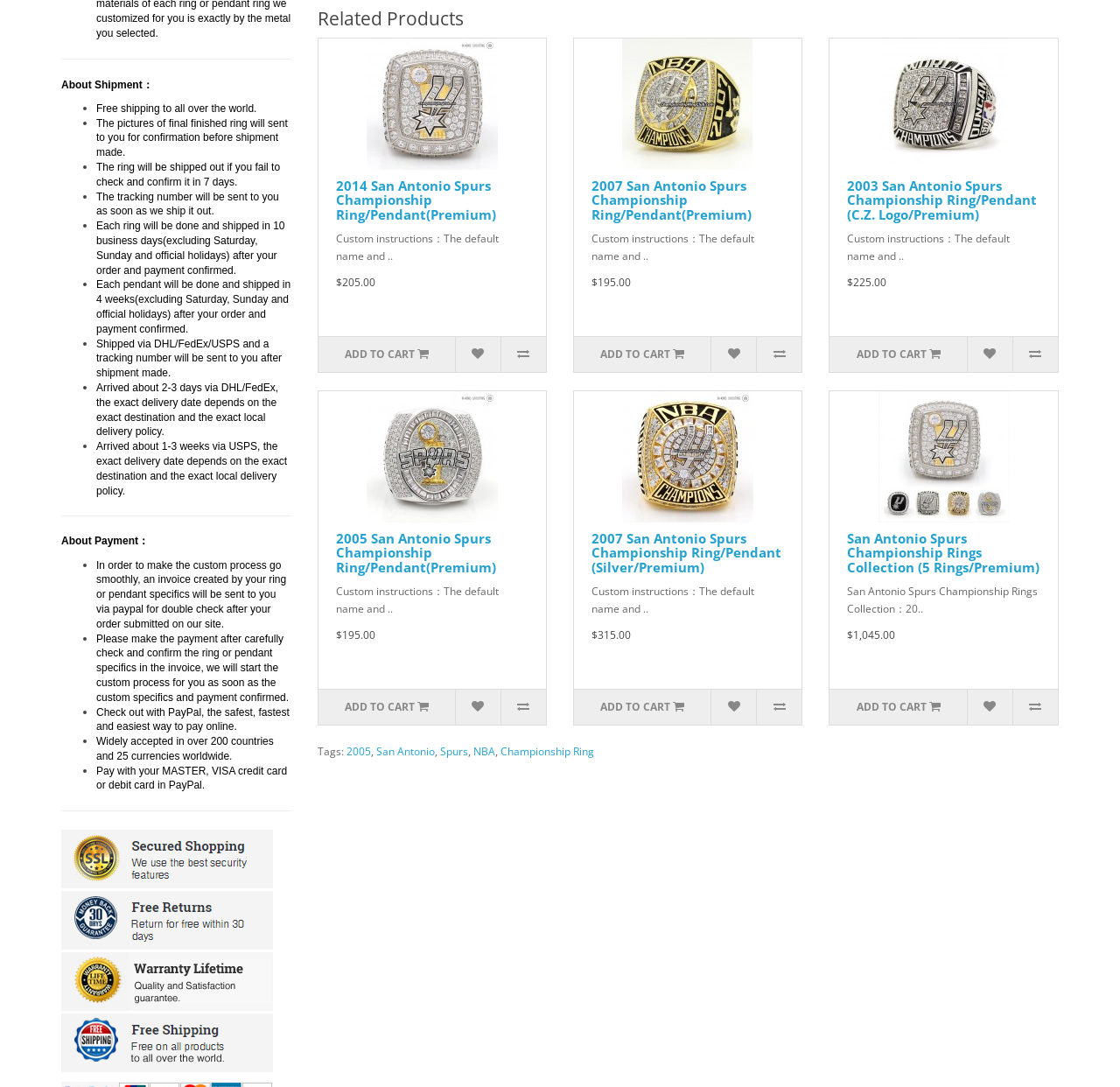How many days does it take to arrive via USPS?
Make sure to answer the question with a detailed and comprehensive explanation.

I found the delivery time for USPS under the 'About Shipment' heading, which indicates it takes 1-3 weeks to arrive via USPS.